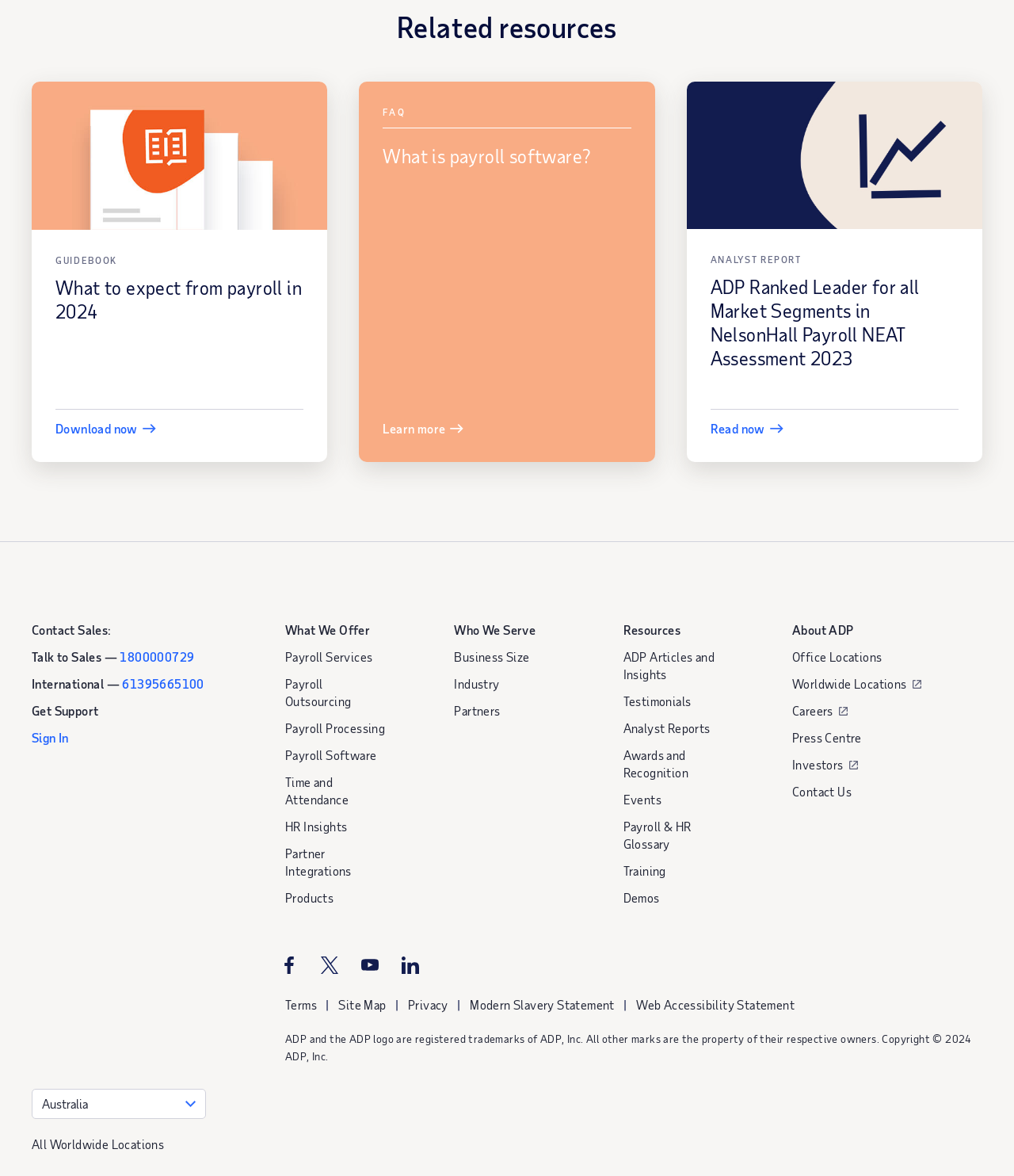Please find the bounding box for the UI component described as follows: "Who We Serve".

[0.448, 0.528, 0.552, 0.543]